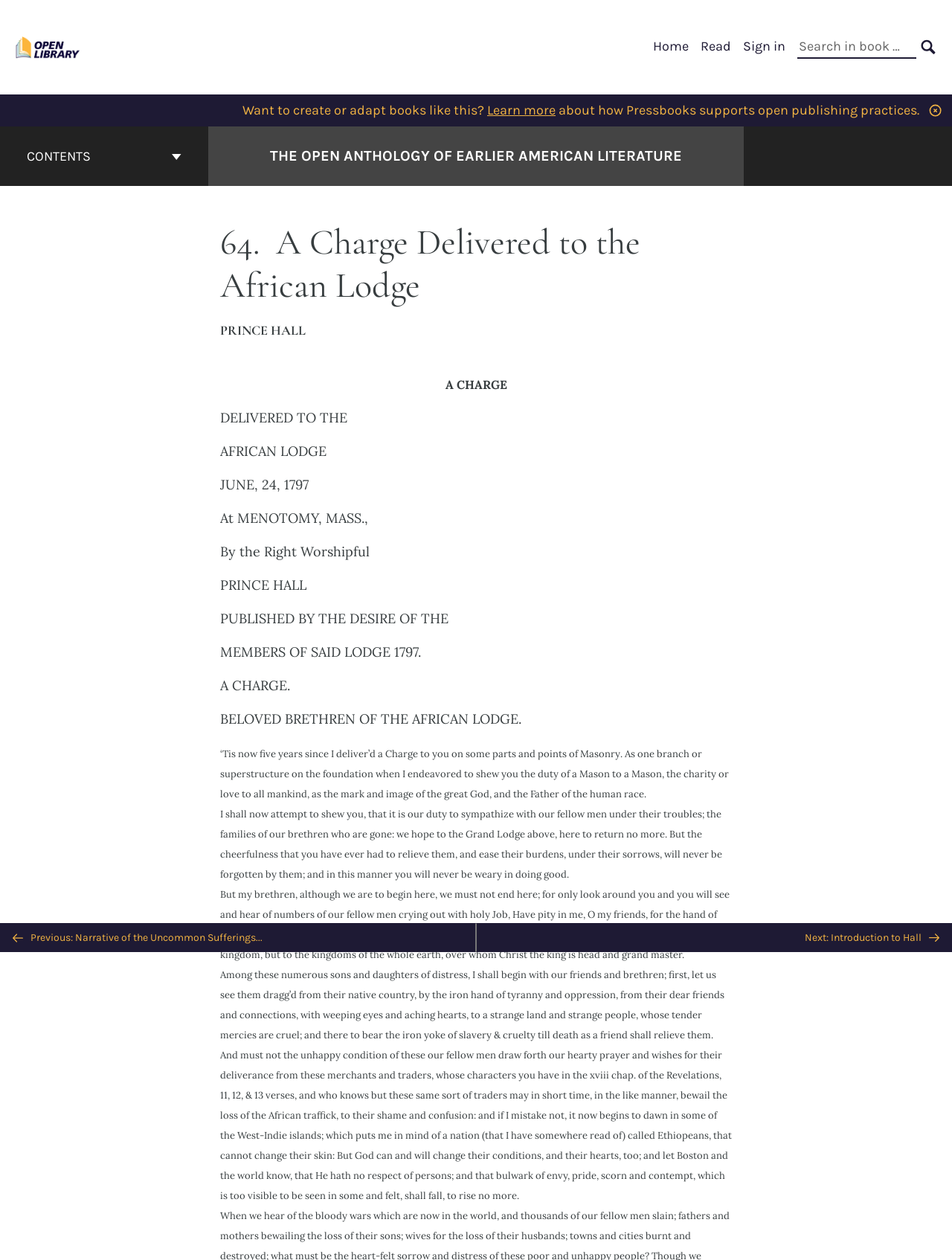Identify the main heading from the webpage and provide its text content.

THE OPEN ANTHOLOGY OF EARLIER AMERICAN LITERATURE